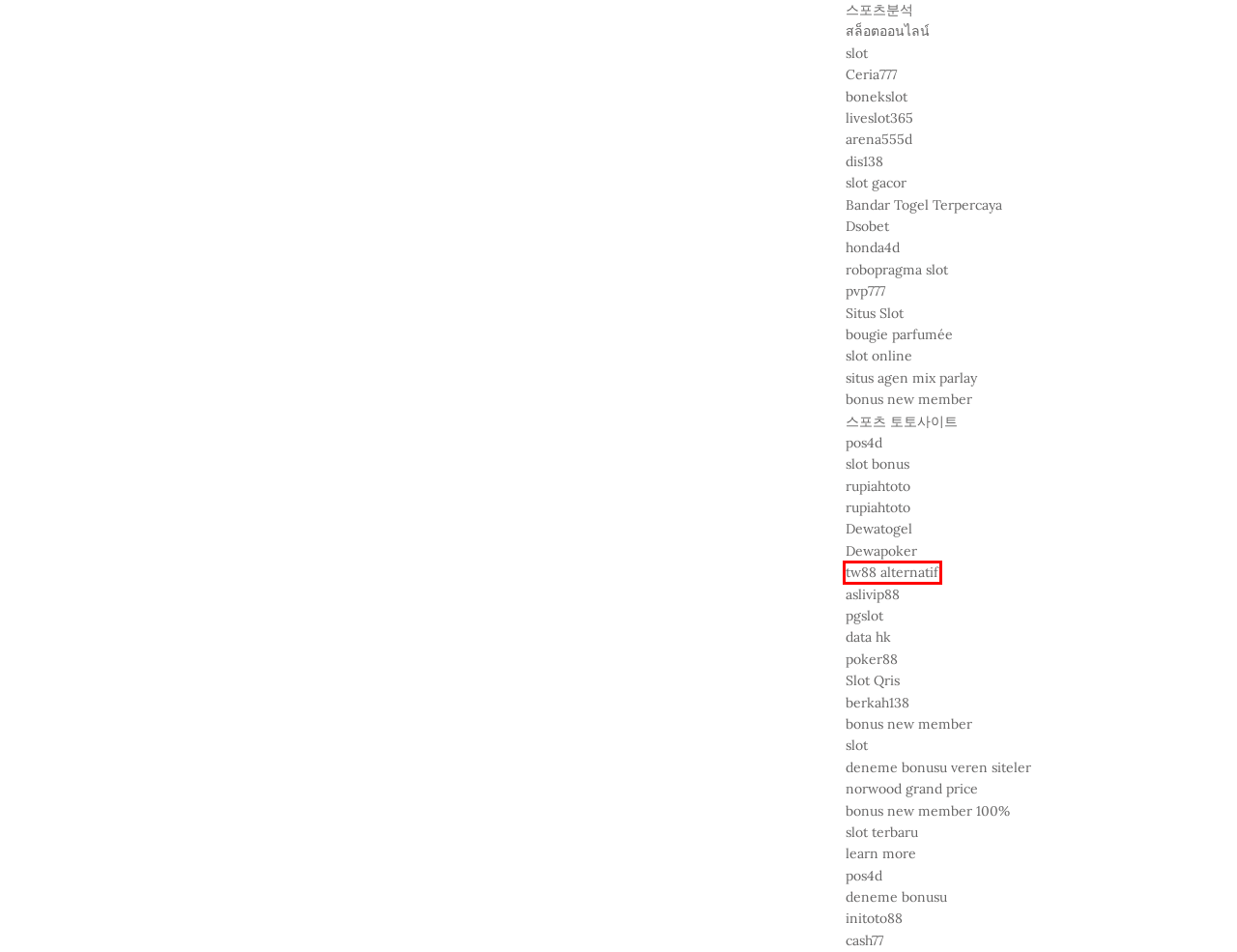Observe the screenshot of a webpage with a red bounding box highlighting an element. Choose the webpage description that accurately reflects the new page after the element within the bounding box is clicked. Here are the candidates:
A. ROBOPRAGMA - Apk Pola Cheat Engine Slot Online Versi Terbaru V3 Robopragma Gacor
B. Ceria777 - Situs Slot Ovo Gampang Menang Maxwin Besar 2024
C. PEMUDA138 - Situs Slot Online Gacor Hari Ini Deposit Pulsa Terpercaya
D. LIGA123 : Situs Penyedia Scatter Hitam Slot Mahjong Ways Terbaru
E. MOM4D ⭐️ Bo Togel Online Terpercaya No 1
F. ARENA555 : Situs Slot Maxwin Terpercaya Dijamin Gampang Menang
G. Deneme Bonusu Veren Siteler - Bonus Veren Siteler 2024
H. TW88: Bergabunglah dan Nikmati Putaran Gratis dan Cashback Harian

H